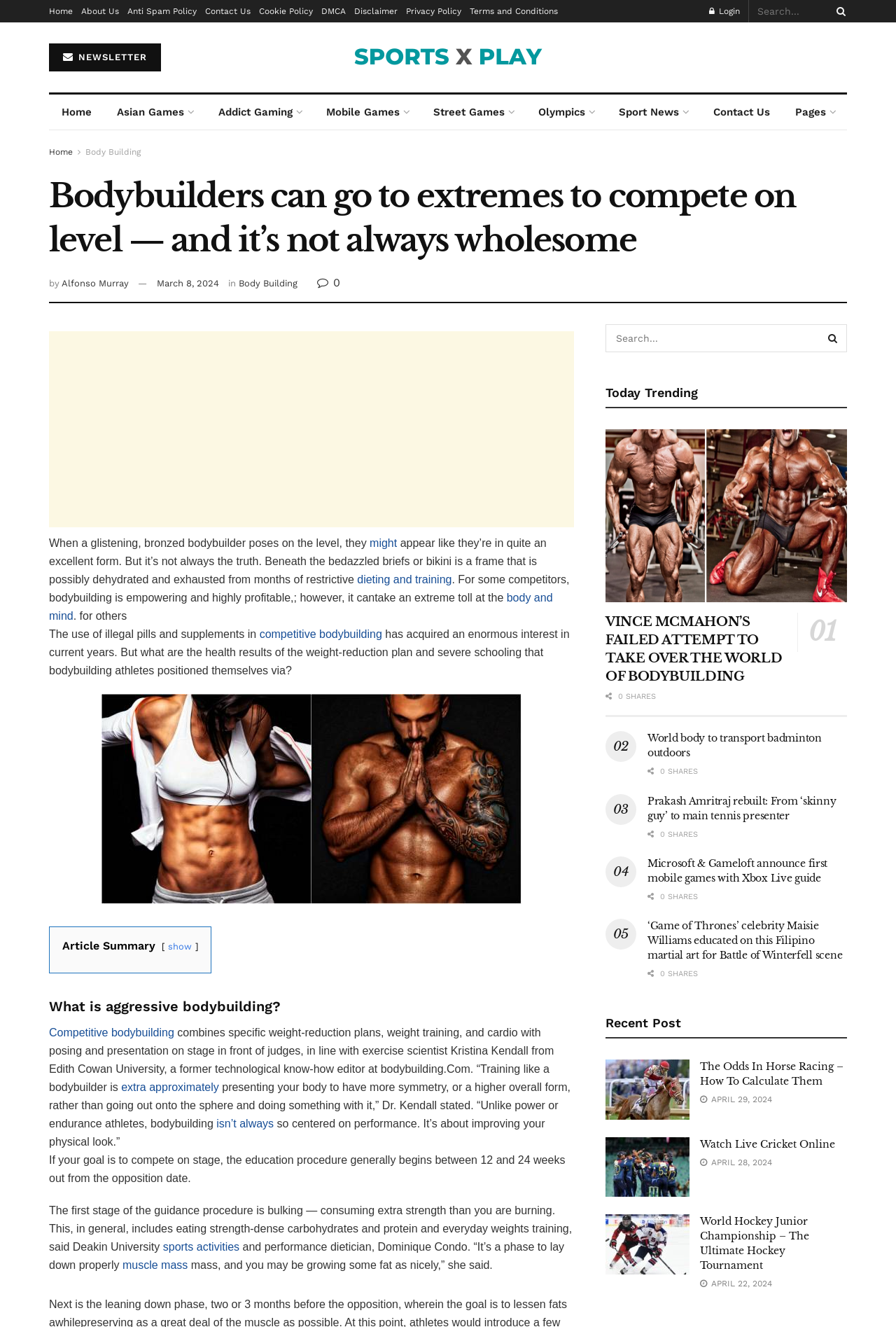Reply to the question with a brief word or phrase: What is the name of the university mentioned in the article?

Edith Cowan University